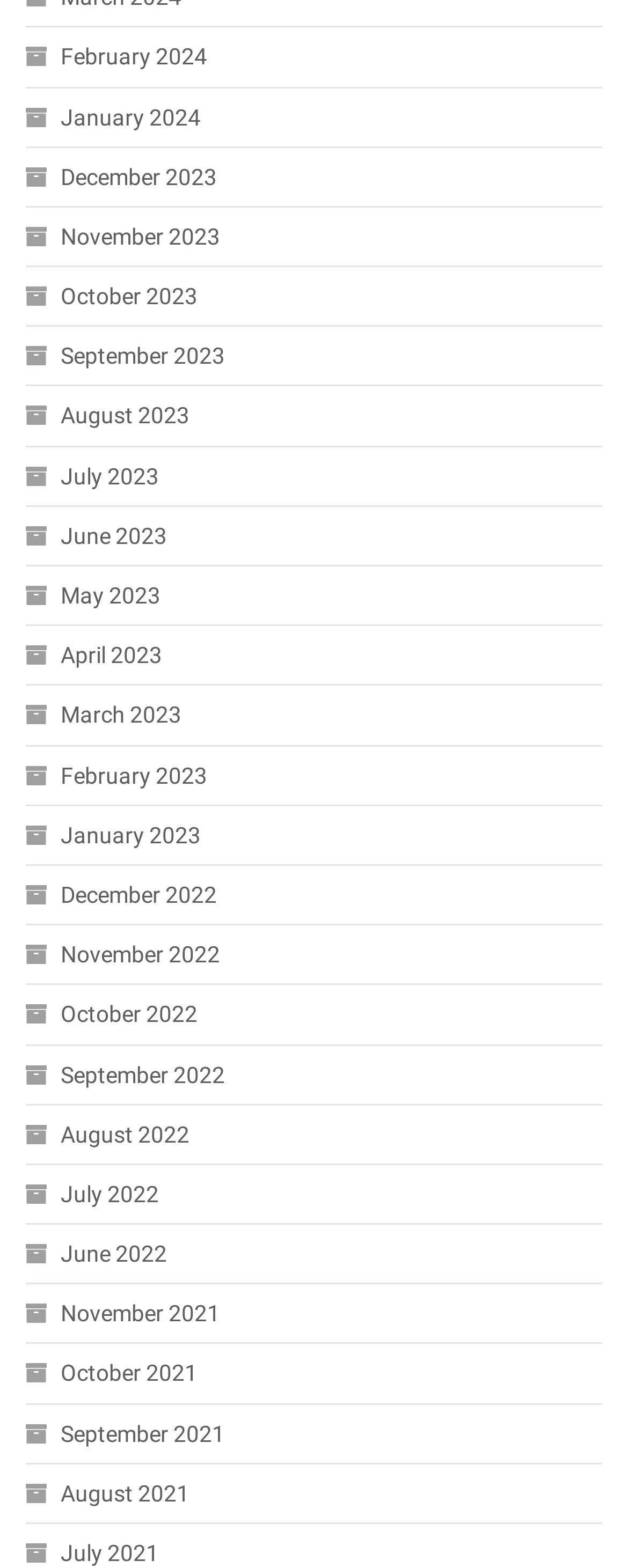Indicate the bounding box coordinates of the element that needs to be clicked to satisfy the following instruction: "View February 2024". The coordinates should be four float numbers between 0 and 1, i.e., [left, top, right, bottom].

[0.04, 0.023, 0.33, 0.05]